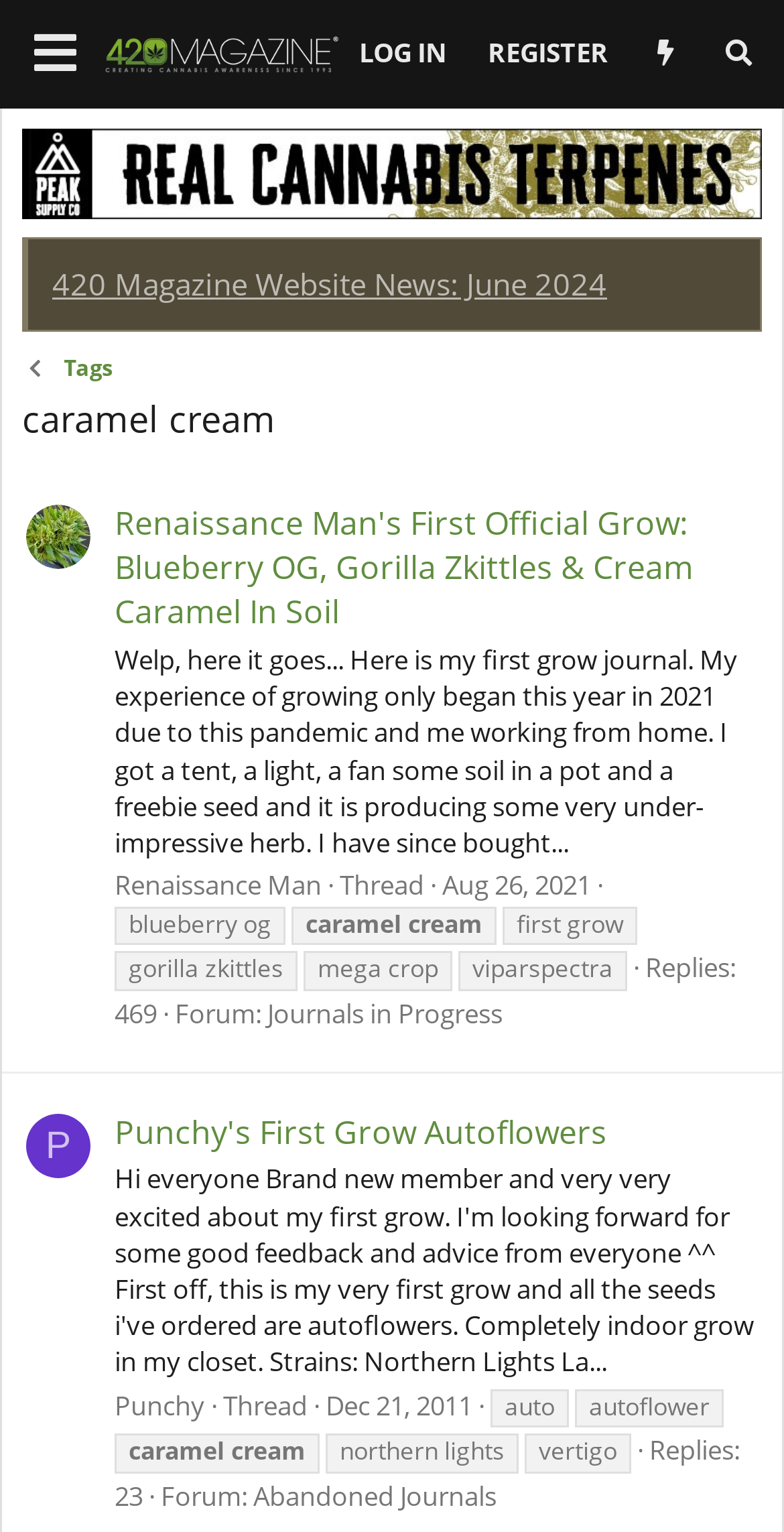Identify the bounding box coordinates of the clickable region to carry out the given instruction: "View the 'Journals in Progress' forum".

[0.341, 0.65, 0.641, 0.673]